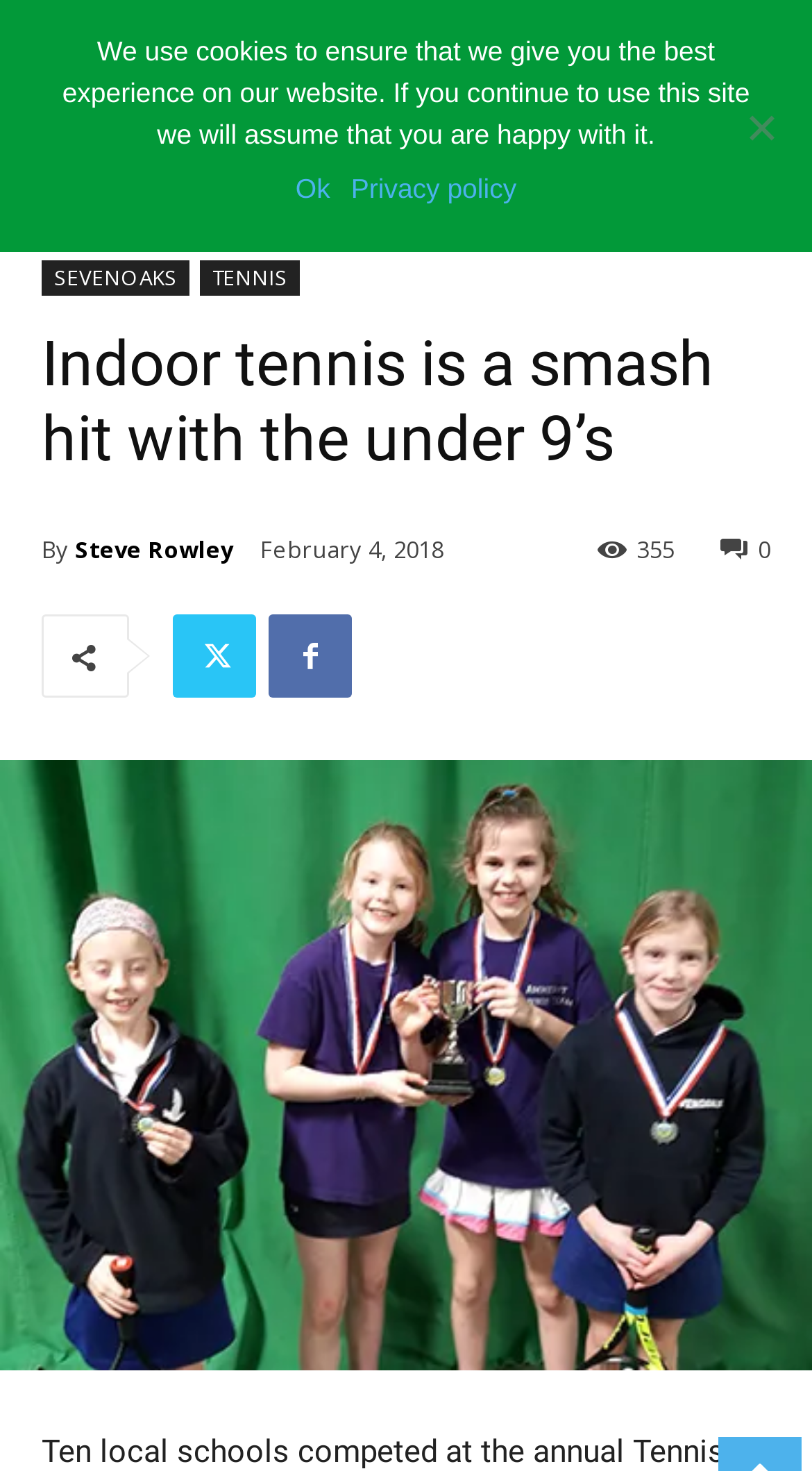Please indicate the bounding box coordinates for the clickable area to complete the following task: "Read the article title". The coordinates should be specified as four float numbers between 0 and 1, i.e., [left, top, right, bottom].

[0.051, 0.222, 0.949, 0.324]